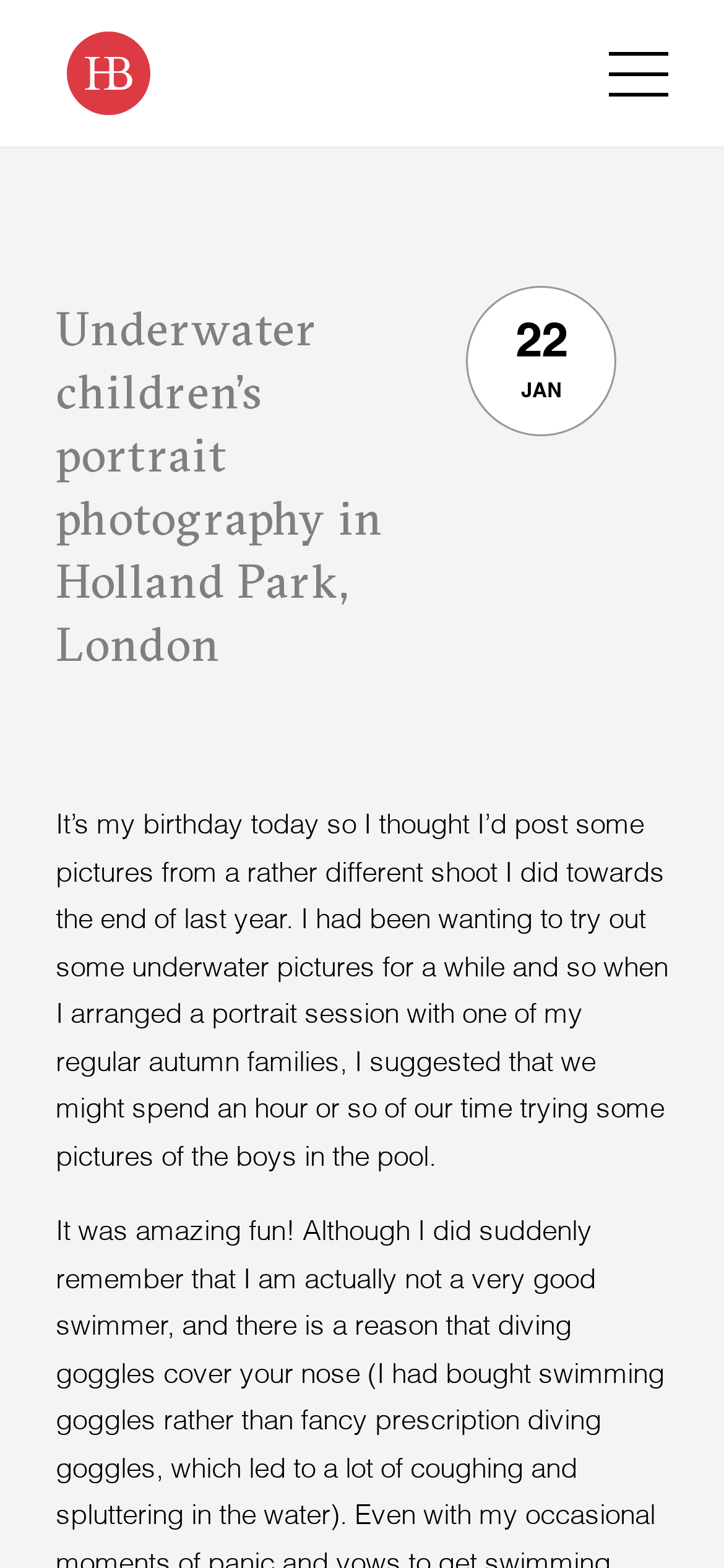Use a single word or phrase to answer the question:
What is the author trying out for the first time?

Underwater pictures